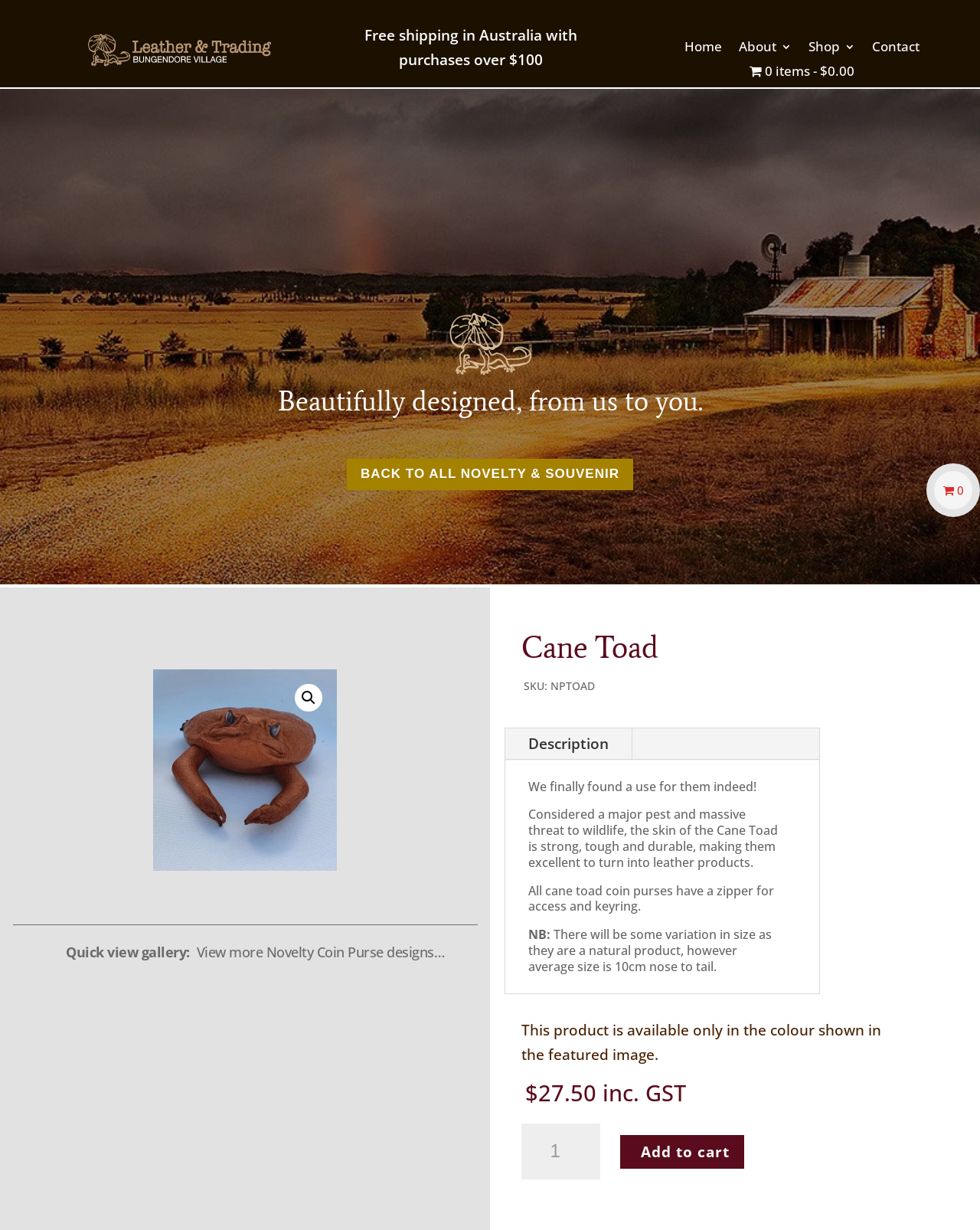Answer with a single word or phrase: 
What is the price of the cane toad coin purse?

$27.50